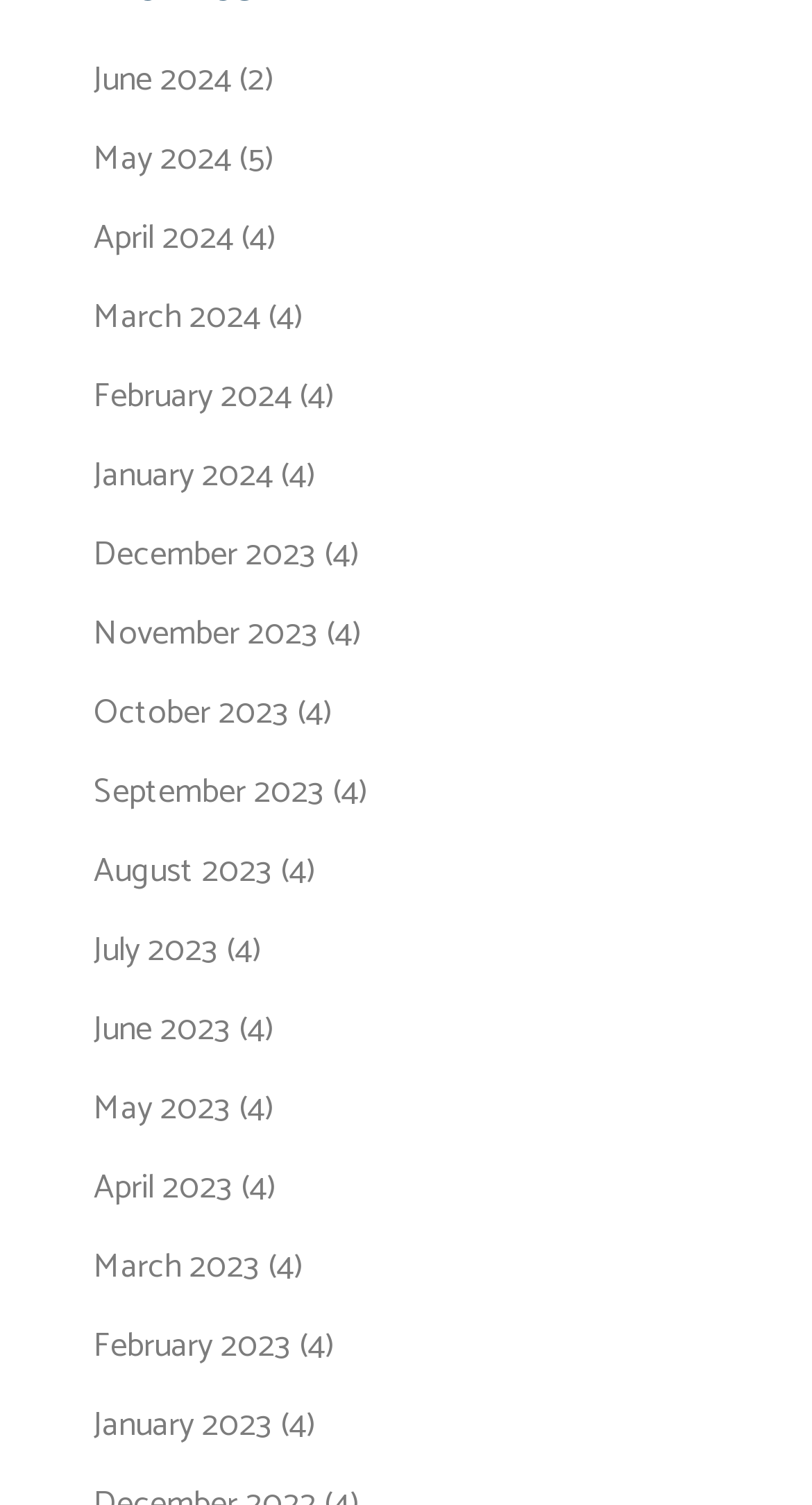Find the bounding box coordinates for the element that must be clicked to complete the instruction: "browse April 2024". The coordinates should be four float numbers between 0 and 1, indicated as [left, top, right, bottom].

[0.115, 0.14, 0.287, 0.177]